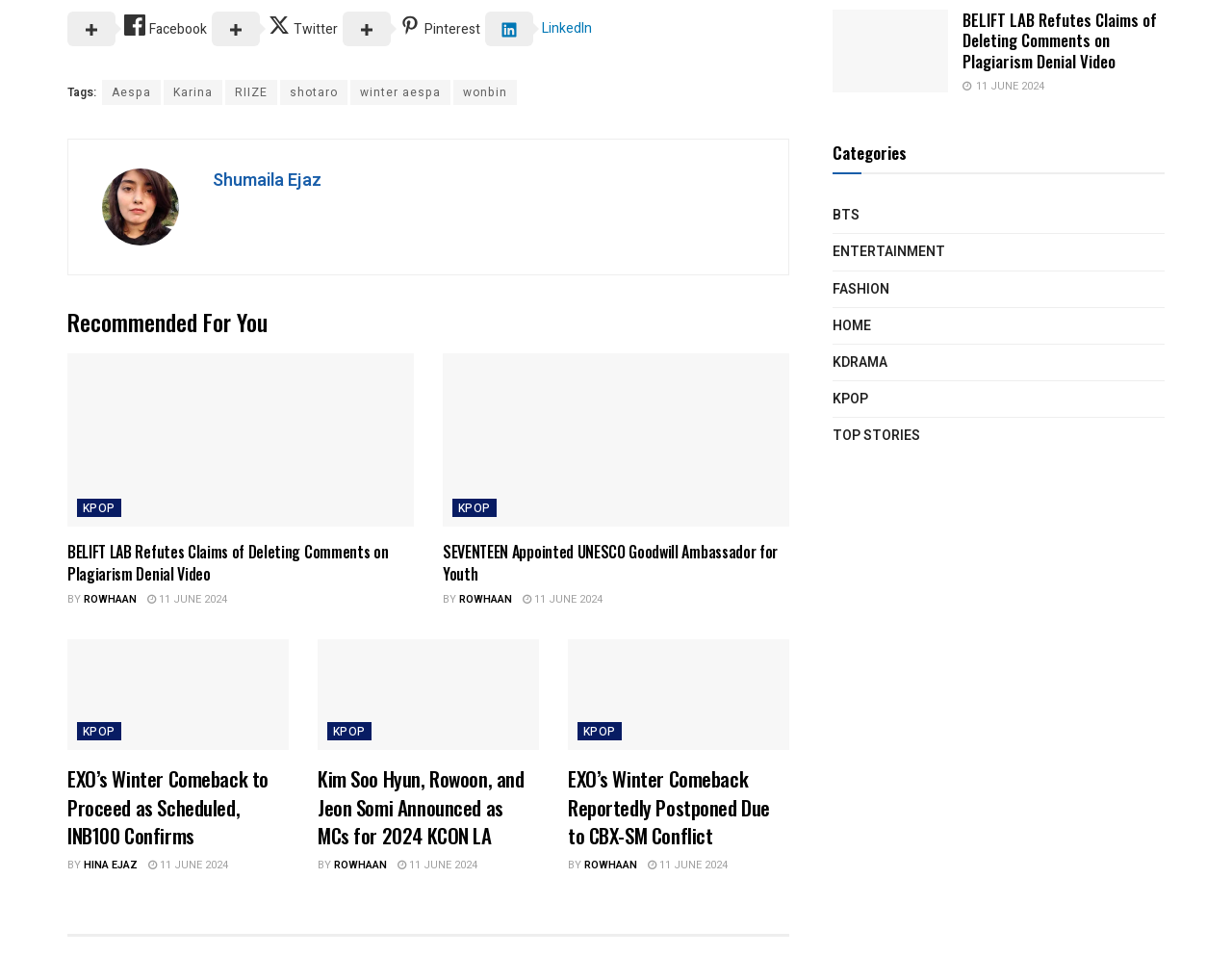Determine the coordinates of the bounding box for the clickable area needed to execute this instruction: "Check the news about EXO's winter comeback".

[0.055, 0.669, 0.234, 0.785]